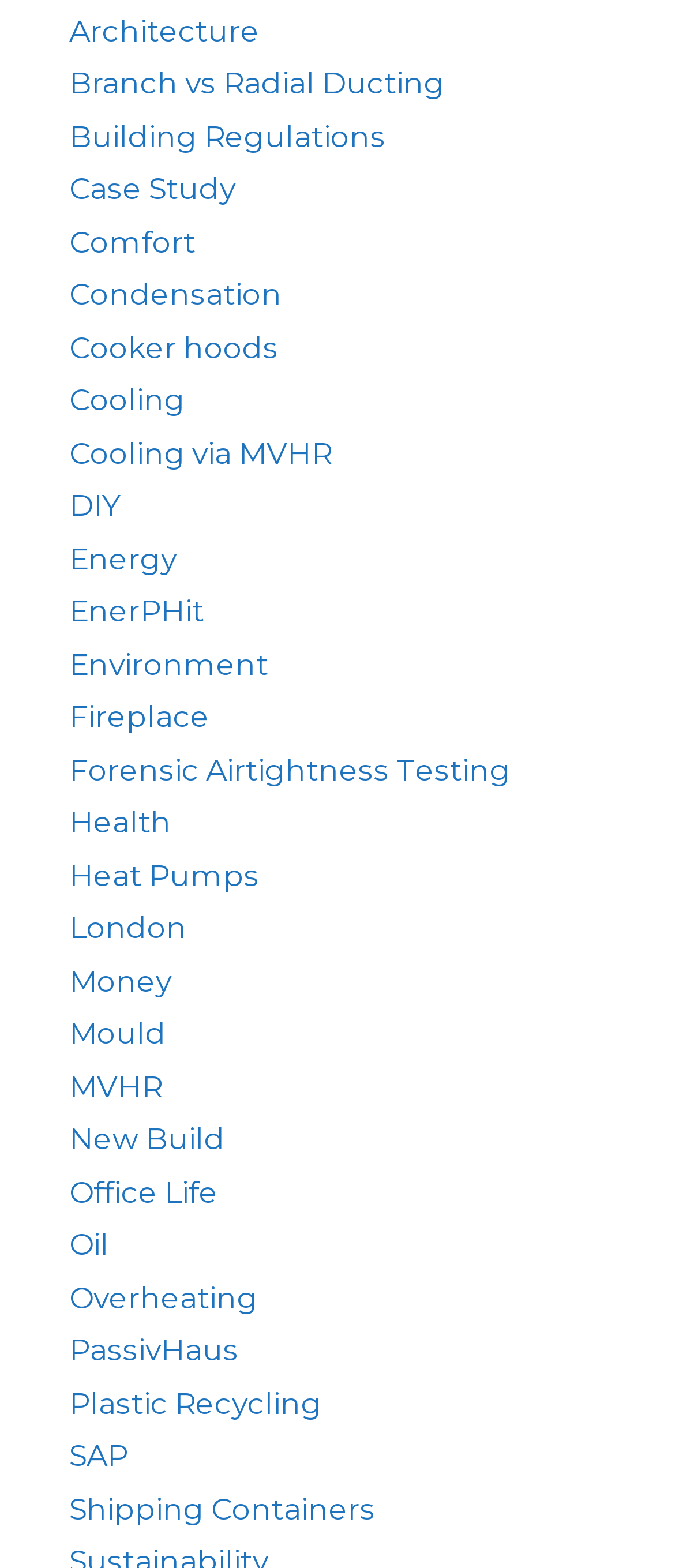Find the bounding box coordinates for the HTML element described as: "parent_node: Tech News Inc". The coordinates should consist of four float values between 0 and 1, i.e., [left, top, right, bottom].

None